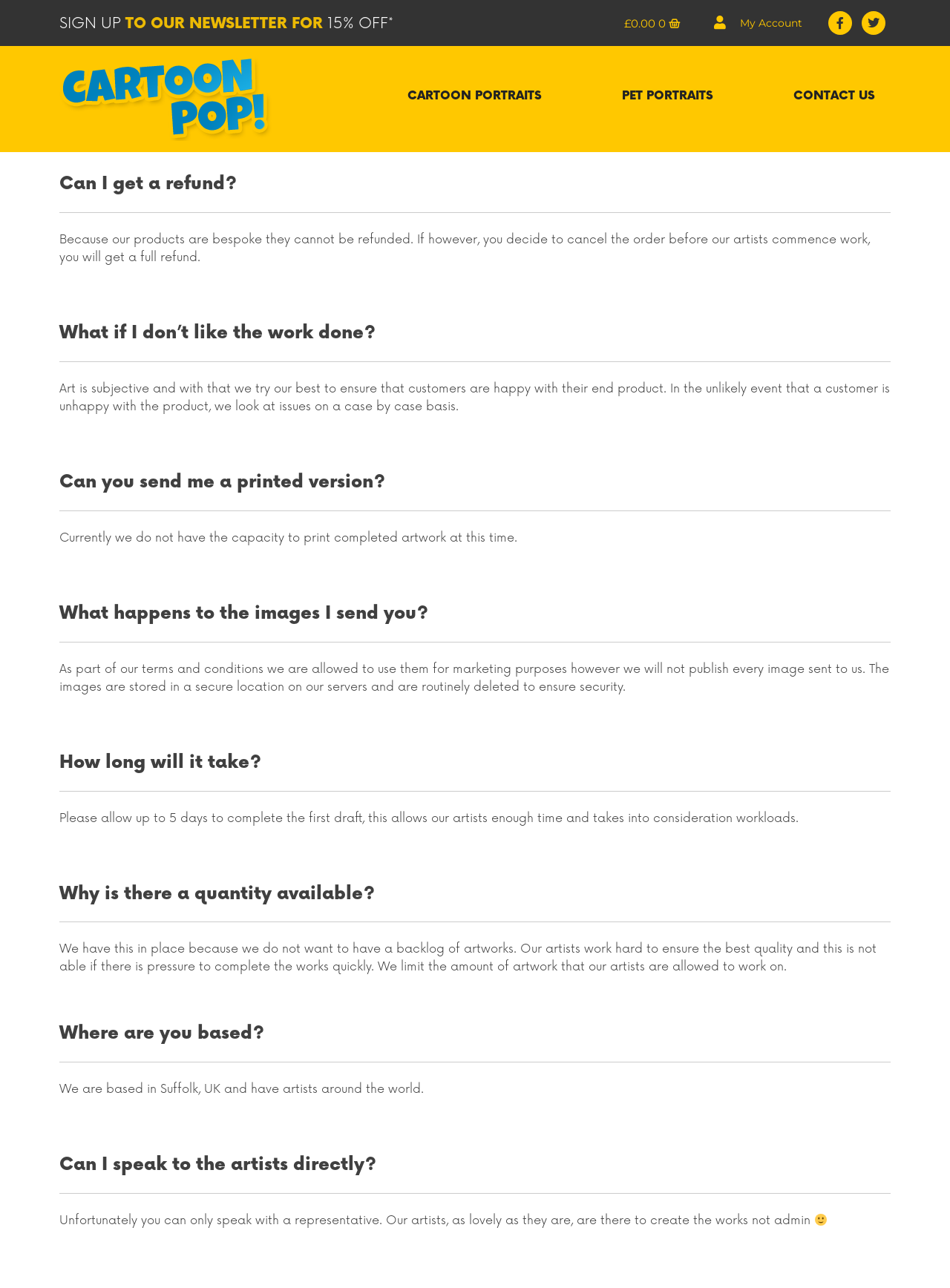What type of portraits does the website offer?
Look at the image and respond with a one-word or short phrase answer.

Cartoon and pet portraits